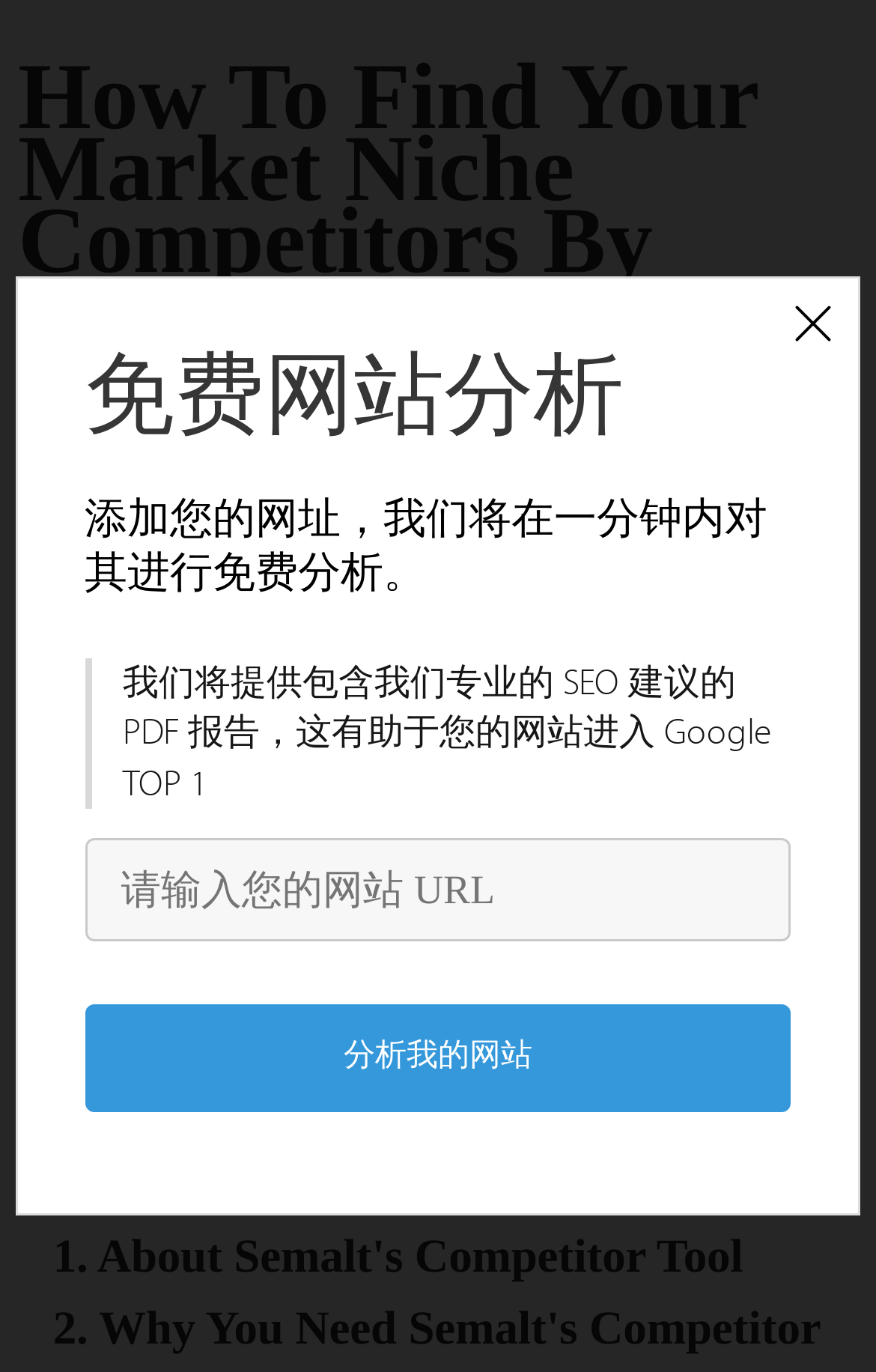Identify the first-level heading on the webpage and generate its text content.

How To Find Your Market Niche Competitors By Using Semalt's Competitors Tool 